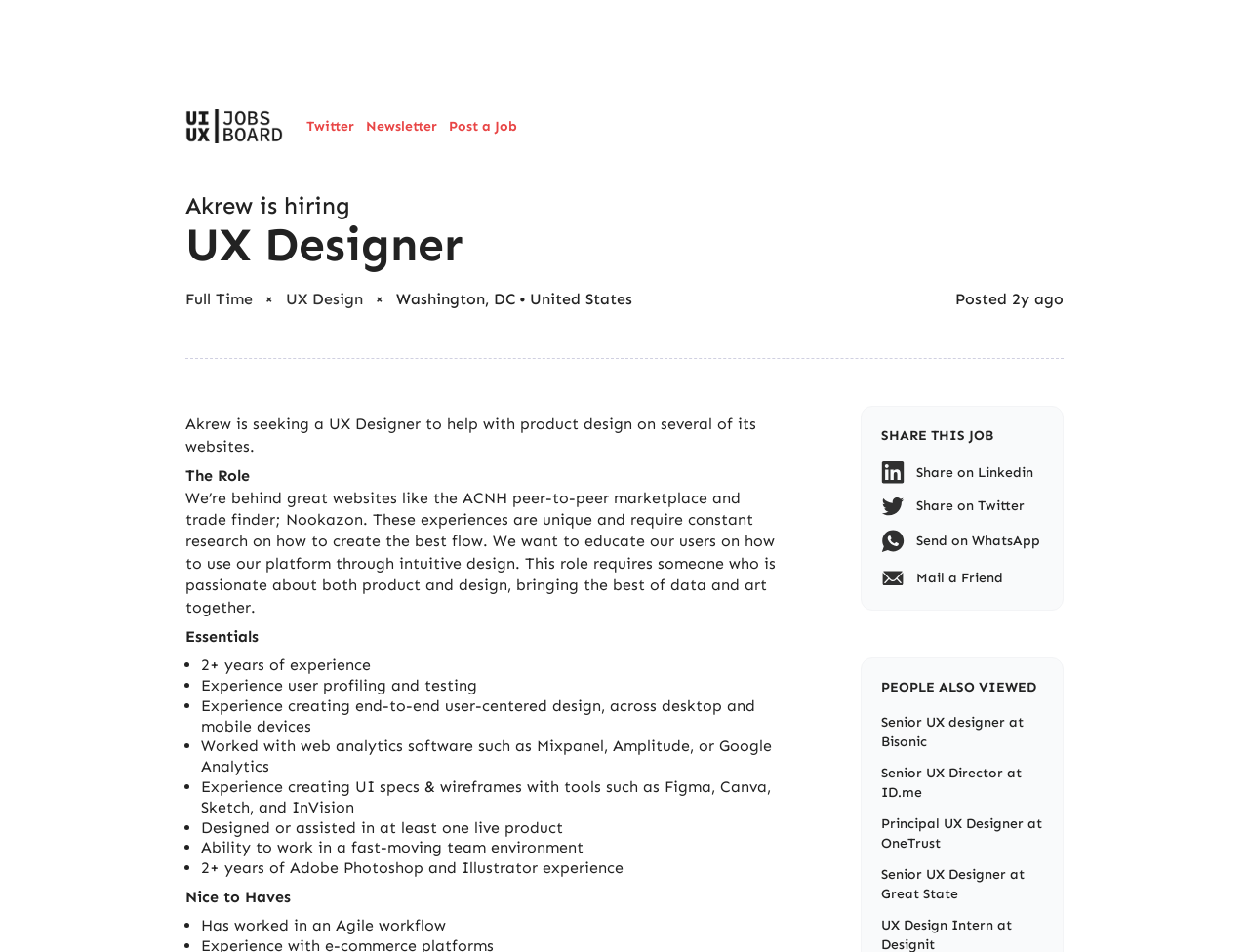Determine the bounding box coordinates for the HTML element mentioned in the following description: "Mail a Friend". The coordinates should be a list of four floats ranging from 0 to 1, represented as [left, top, right, bottom].

[0.705, 0.594, 0.835, 0.62]